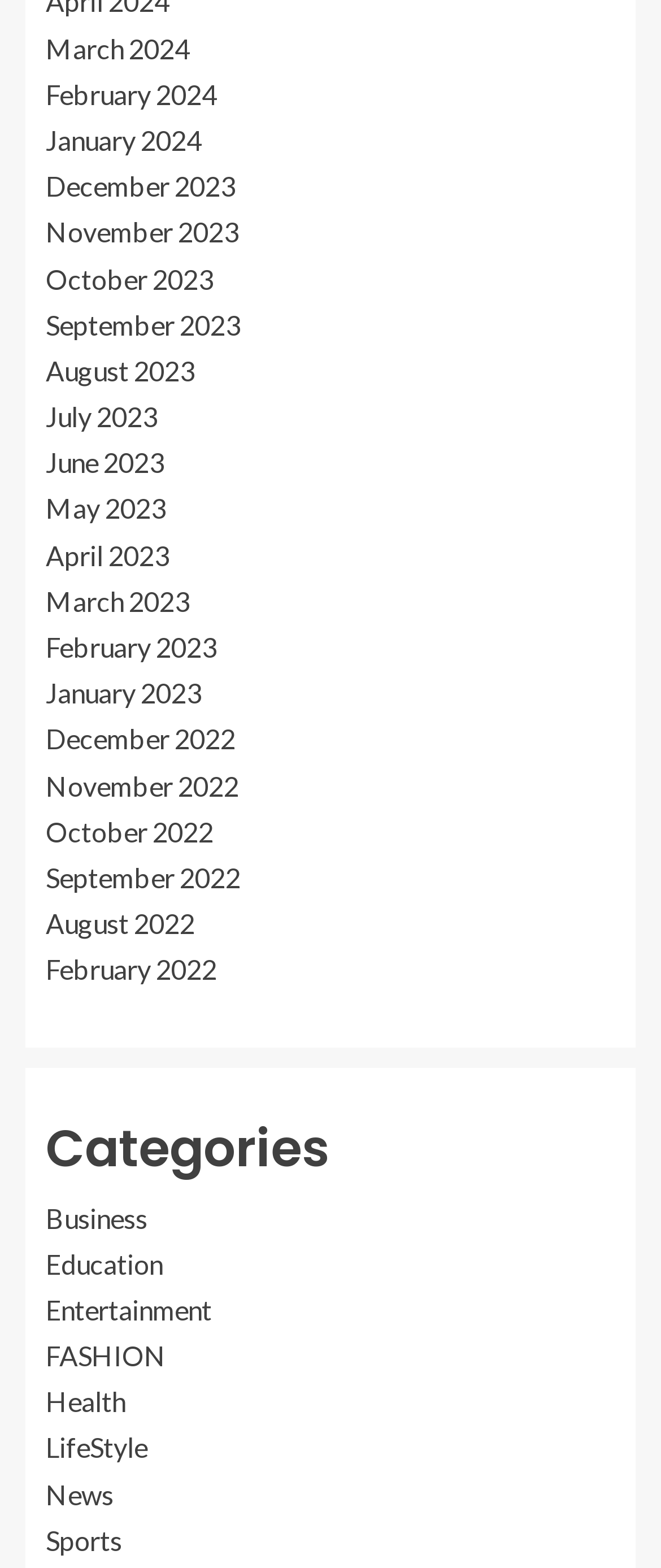Determine the bounding box coordinates of the target area to click to execute the following instruction: "Read News."

[0.069, 0.942, 0.172, 0.963]